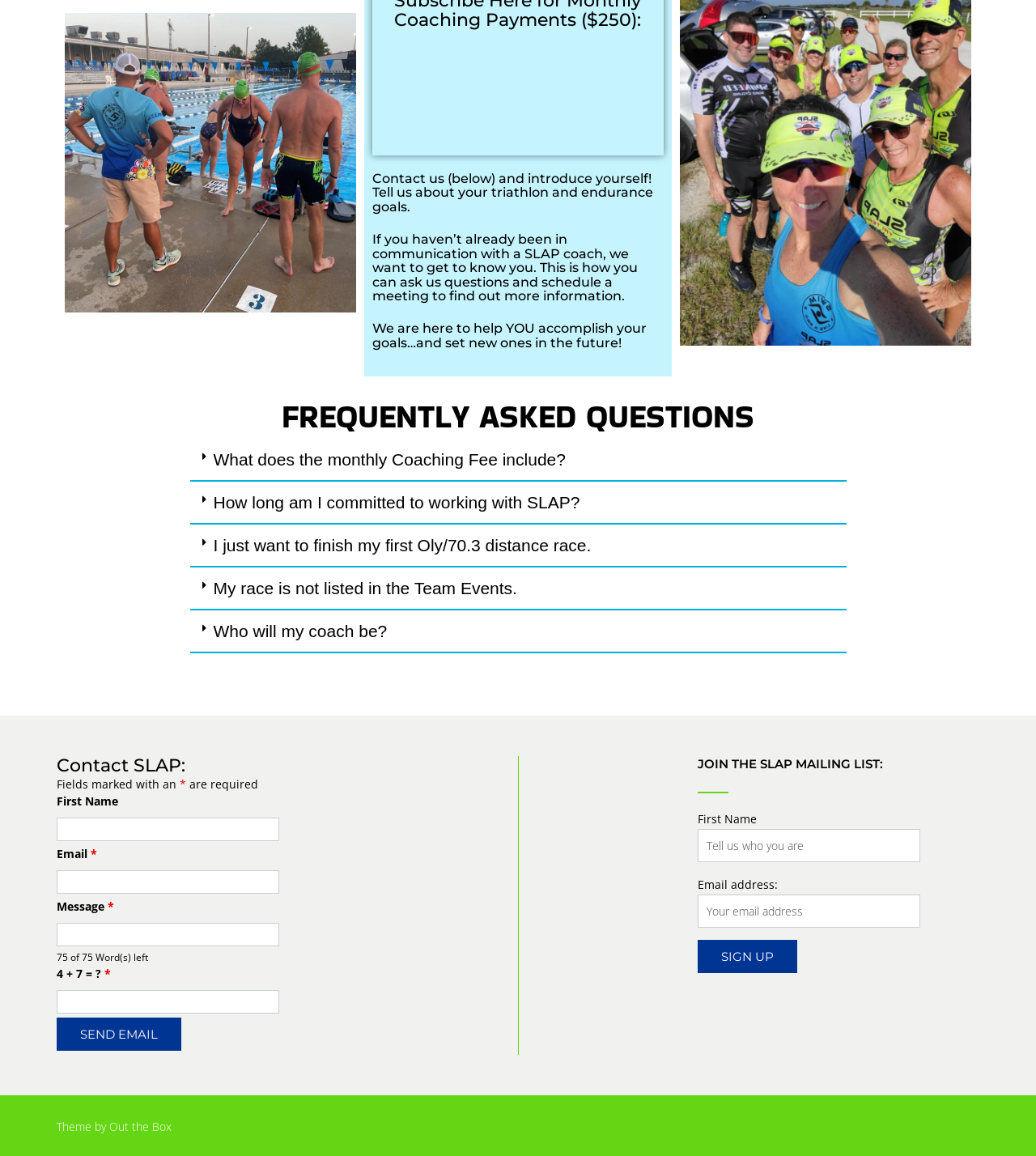Provide the bounding box coordinates for the area that should be clicked to complete the instruction: "Fill in the 'First Name' field".

[0.055, 0.707, 0.27, 0.727]